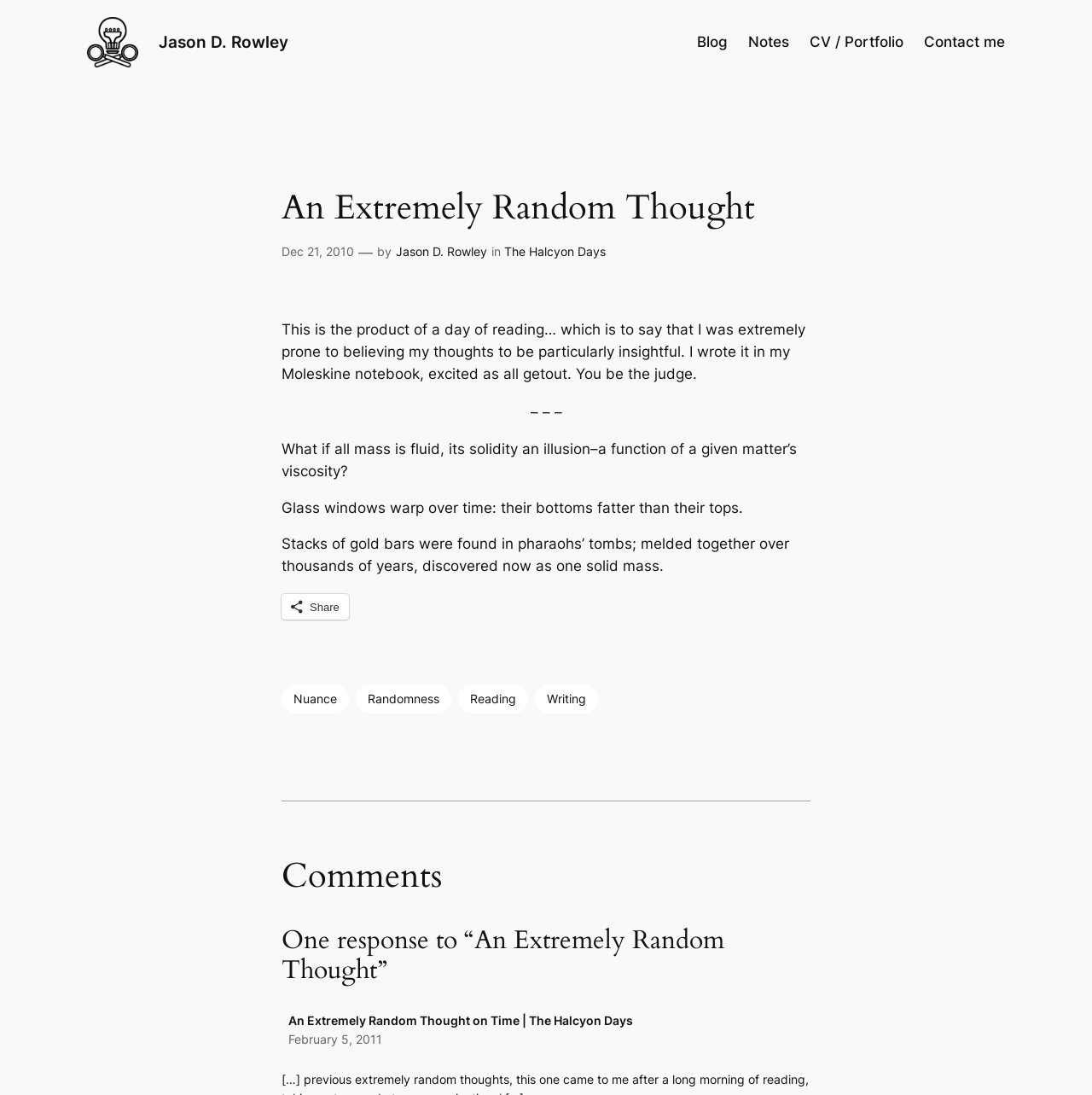Identify and provide the text of the main header on the webpage.

An Extremely Random Thought